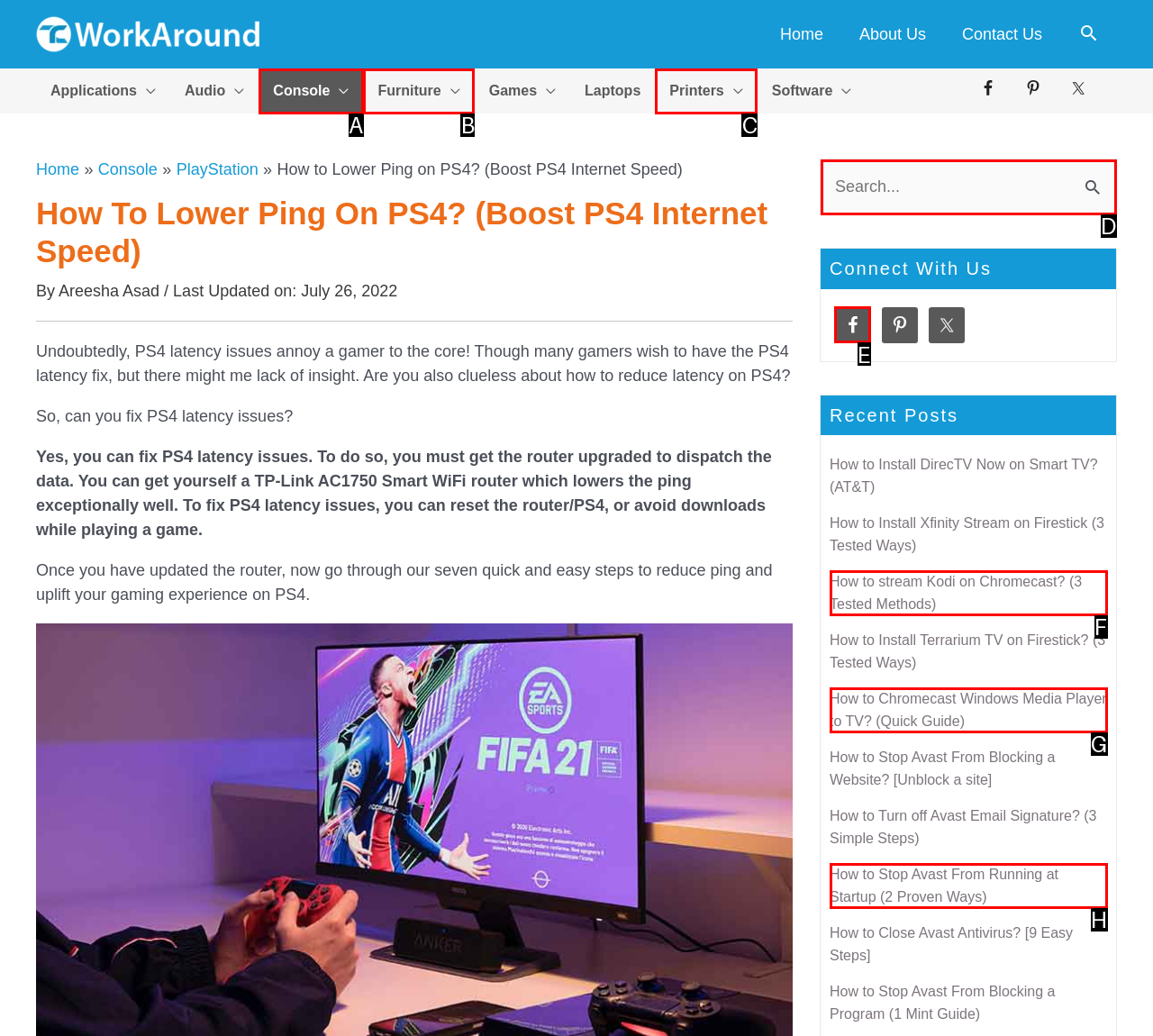Select the proper UI element to click in order to perform the following task: Follow on Facebook. Indicate your choice with the letter of the appropriate option.

E